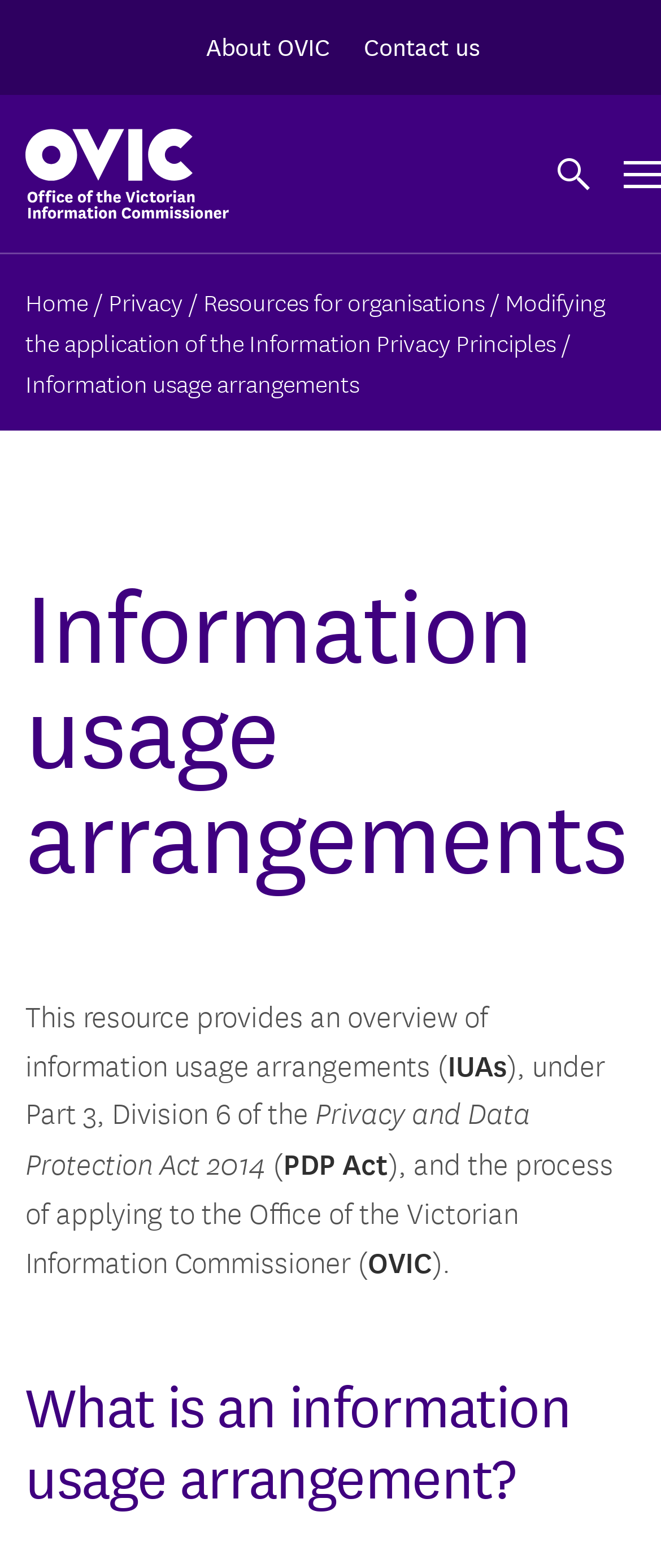Please identify the bounding box coordinates of the element I need to click to follow this instruction: "Read about What is an information usage arrangement?".

[0.038, 0.874, 0.962, 0.964]